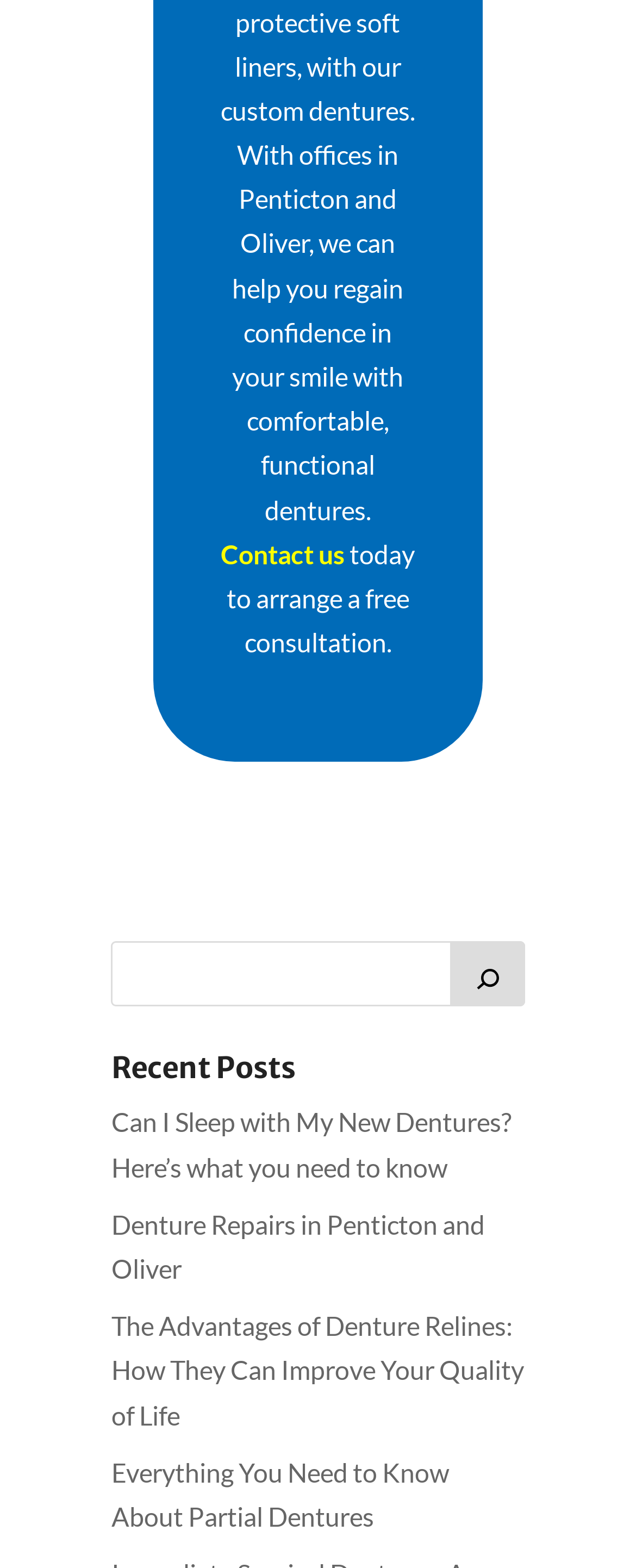What is the purpose of the button with an image?
Your answer should be a single word or phrase derived from the screenshot.

Search